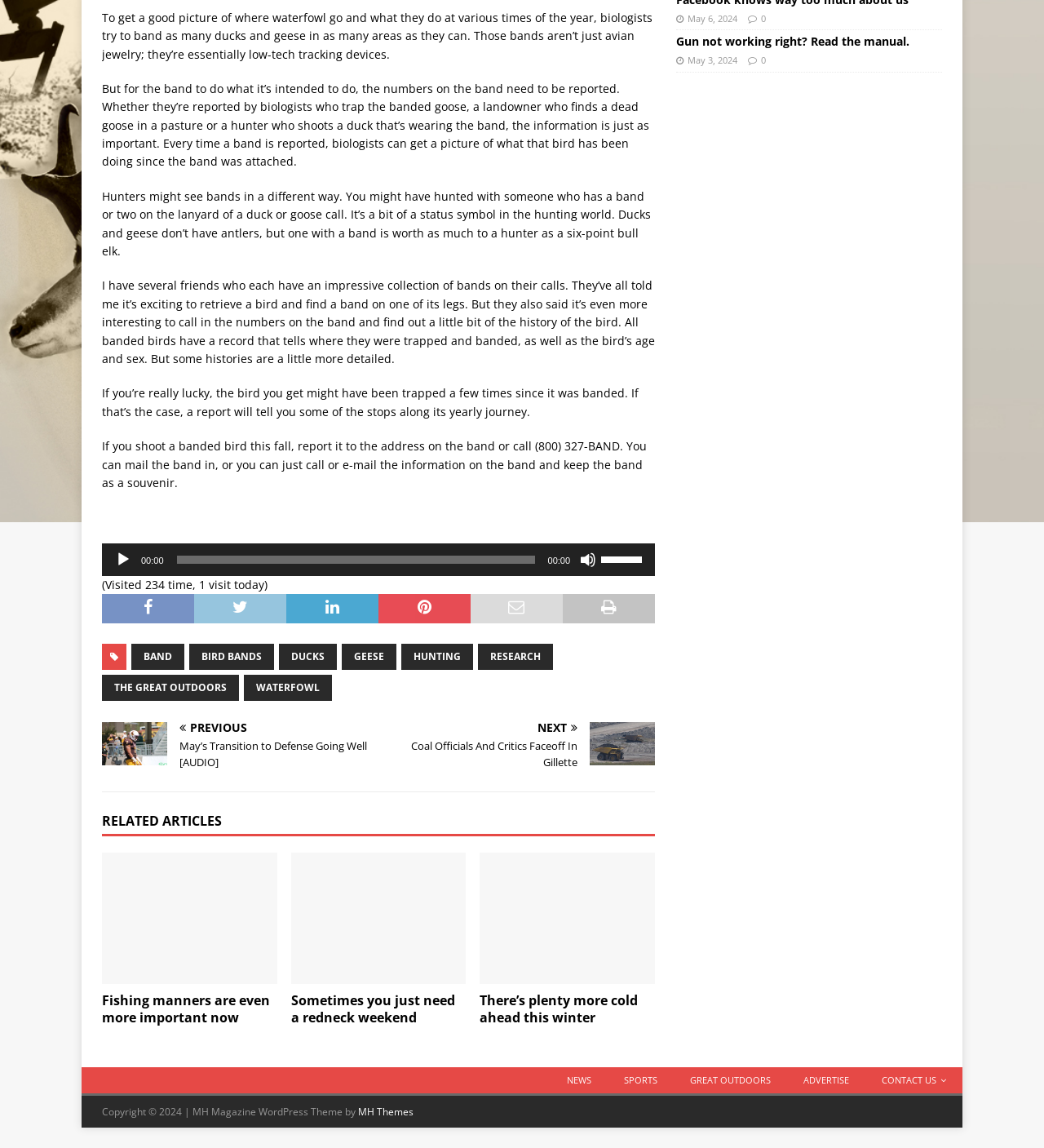Given the webpage screenshot and the description, determine the bounding box coordinates (top-left x, top-left y, bottom-right x, bottom-right y) that define the location of the UI element matching this description: MH Themes

[0.343, 0.962, 0.396, 0.974]